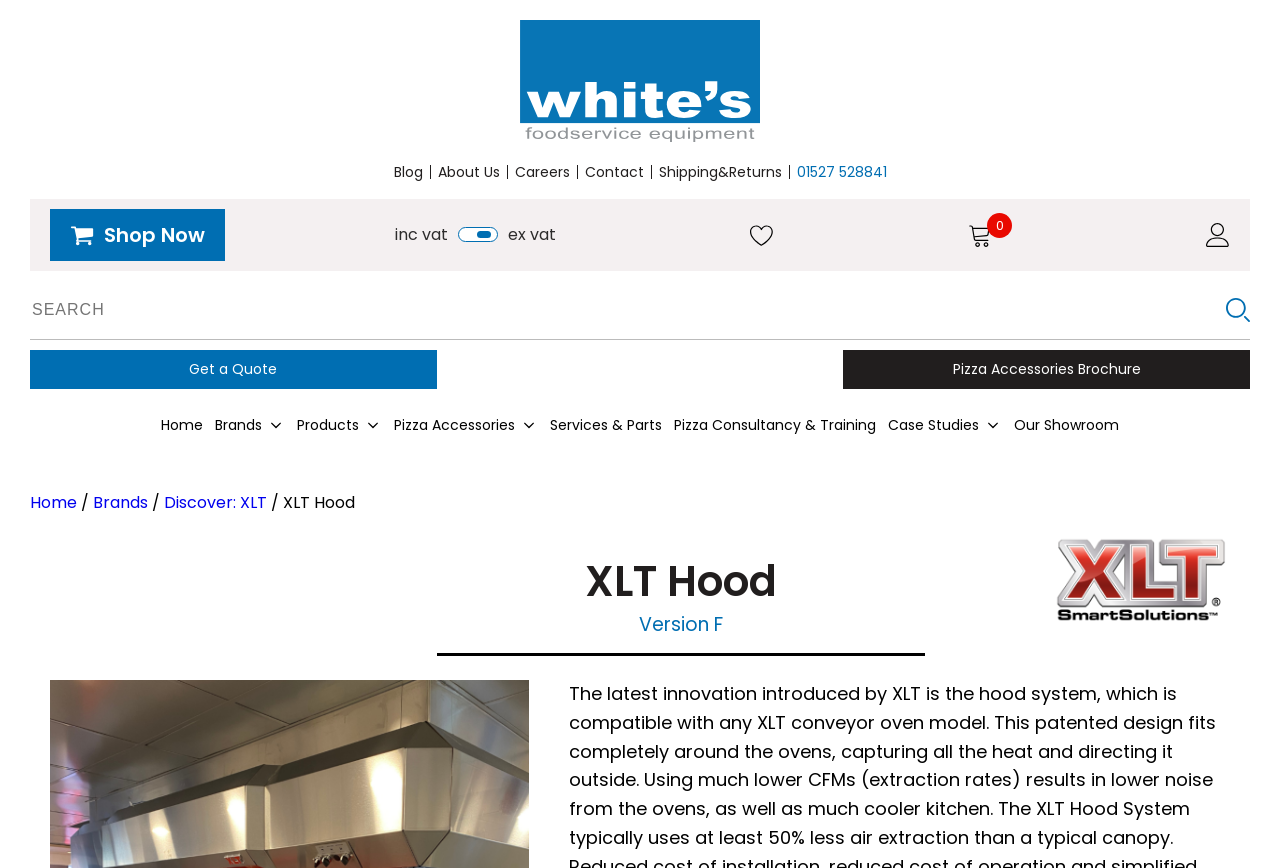Provide the bounding box coordinates of the HTML element described by the text: "parent_node: Search for: name="s" placeholder="Search"".

[0.023, 0.335, 0.183, 0.379]